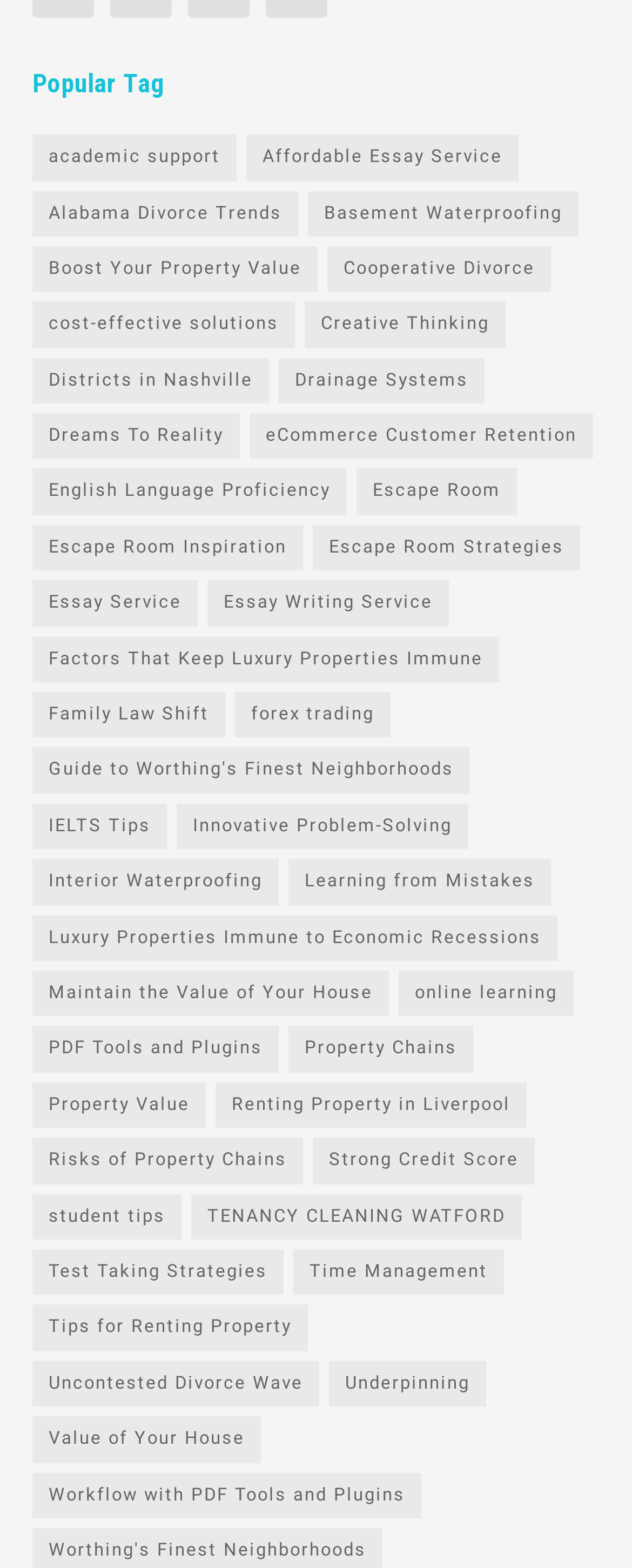Reply to the question below using a single word or brief phrase:
How many characters are in the text of the link 'Escape Room Inspiration'?

24